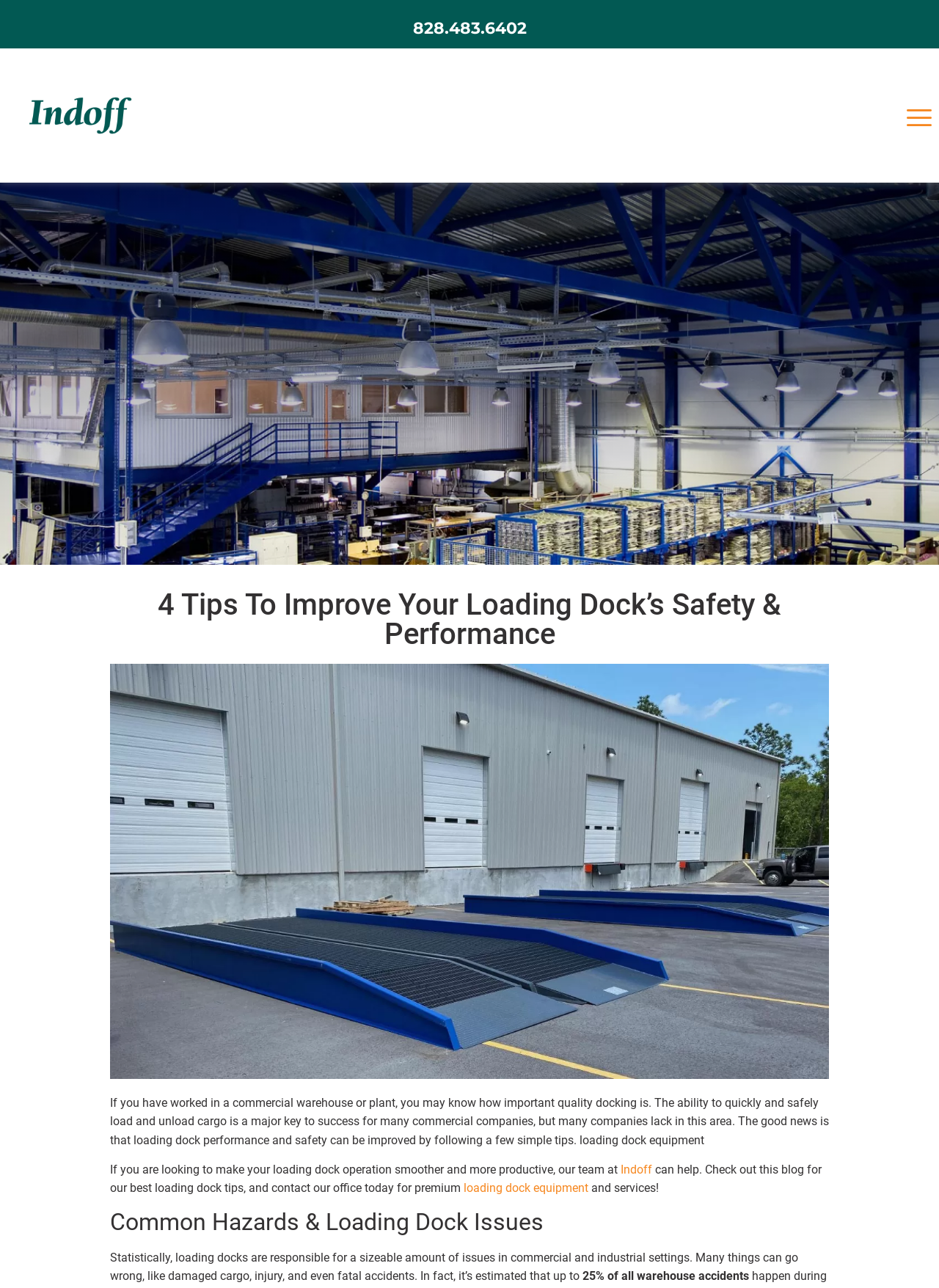What can go wrong at loading docks?
Based on the image, provide a one-word or brief-phrase response.

Damaged cargo, injury, fatal accidents